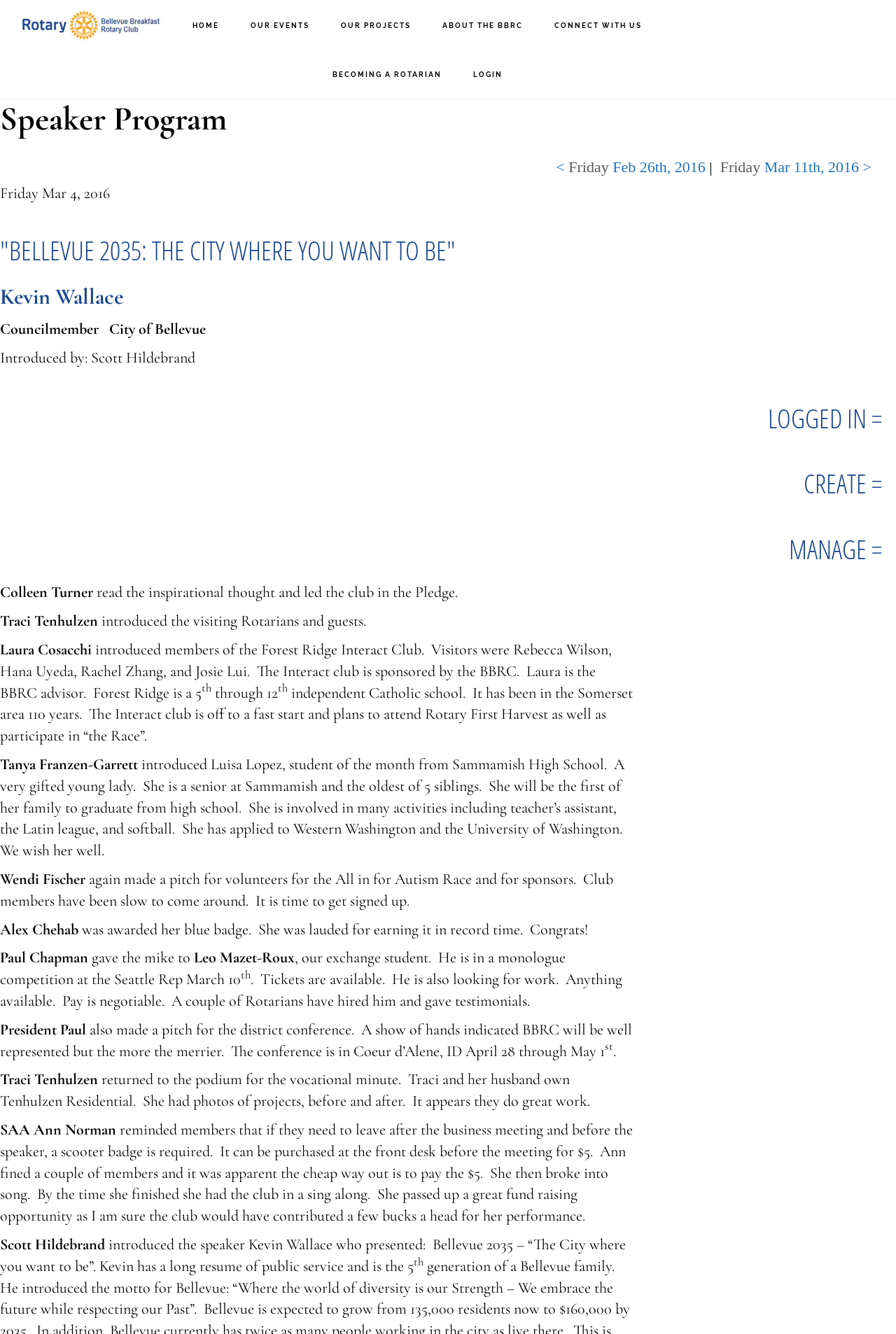Bounding box coordinates are specified in the format (top-left x, top-left y, bottom-right x, bottom-right y). All values are floating point numbers bounded between 0 and 1. Please provide the bounding box coordinate of the region this sentence describes: Our Projects

[0.365, 0.001, 0.474, 0.038]